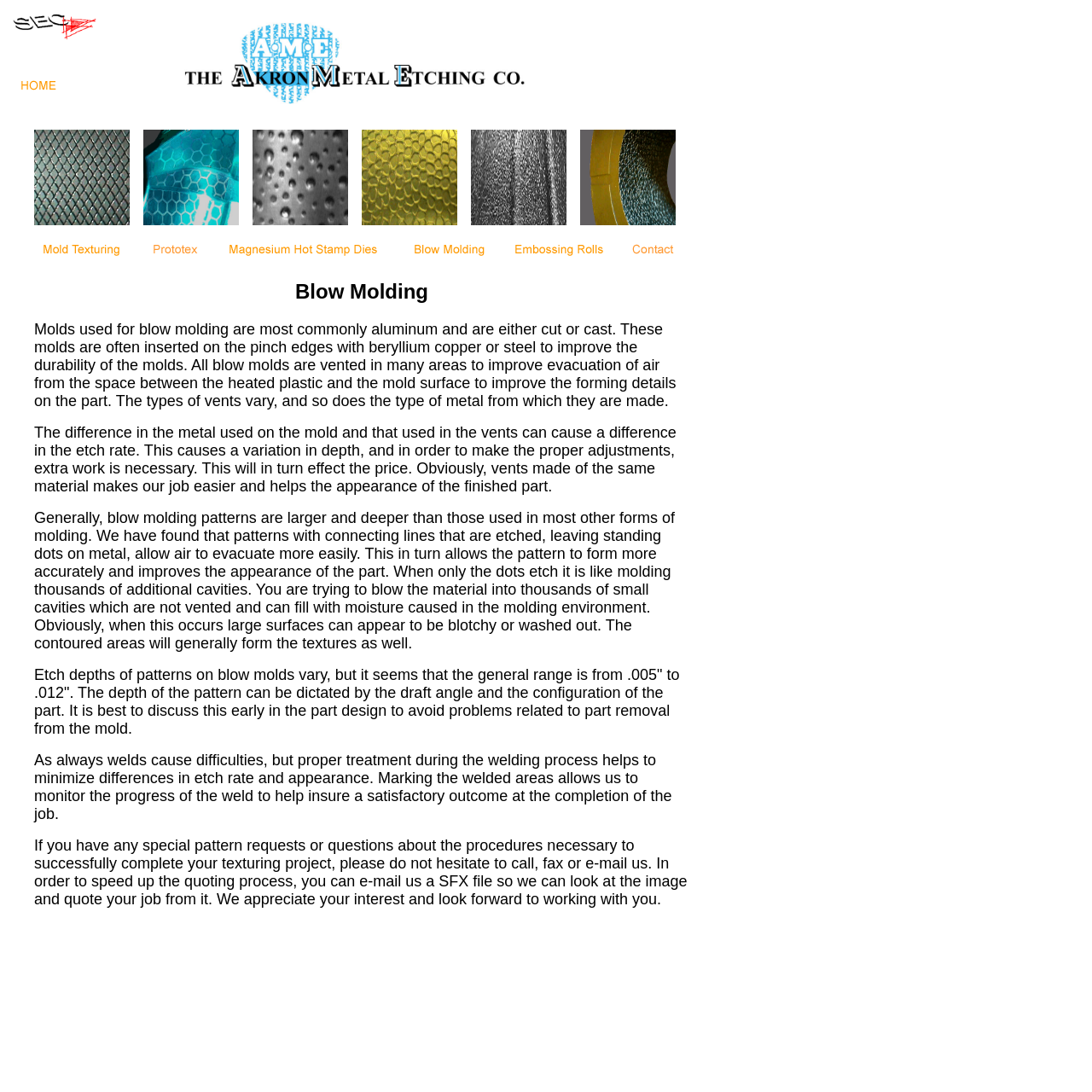What is the material of blow molding molds?
Please respond to the question with a detailed and informative answer.

According to the text, blow molding molds are most commonly made of aluminum, and are either cut or cast. This information is found in the paragraph that describes the process of blow molding.